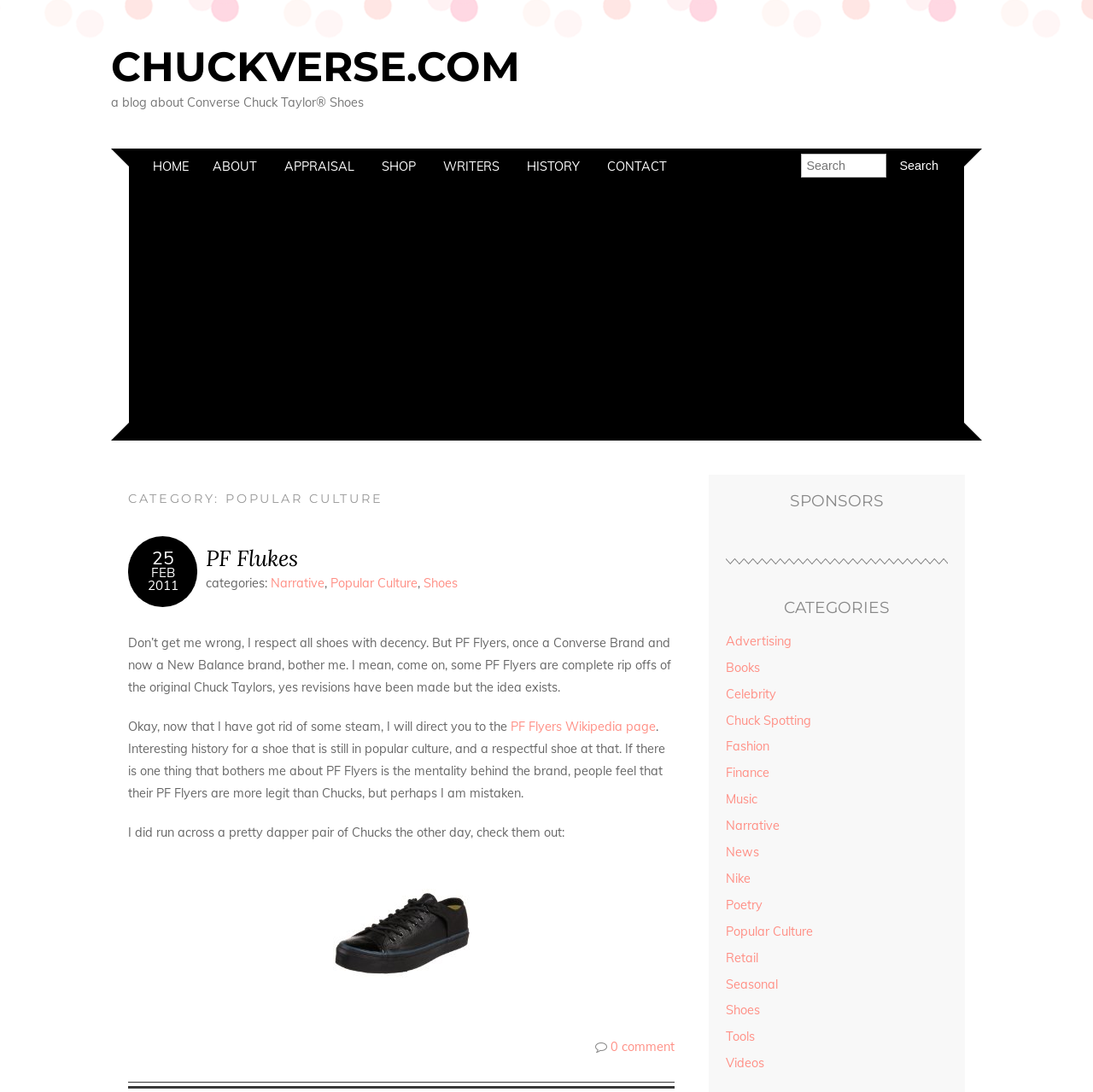Show the bounding box coordinates of the region that should be clicked to follow the instruction: "Click on the BESPOKE PROVISIONS link."

None